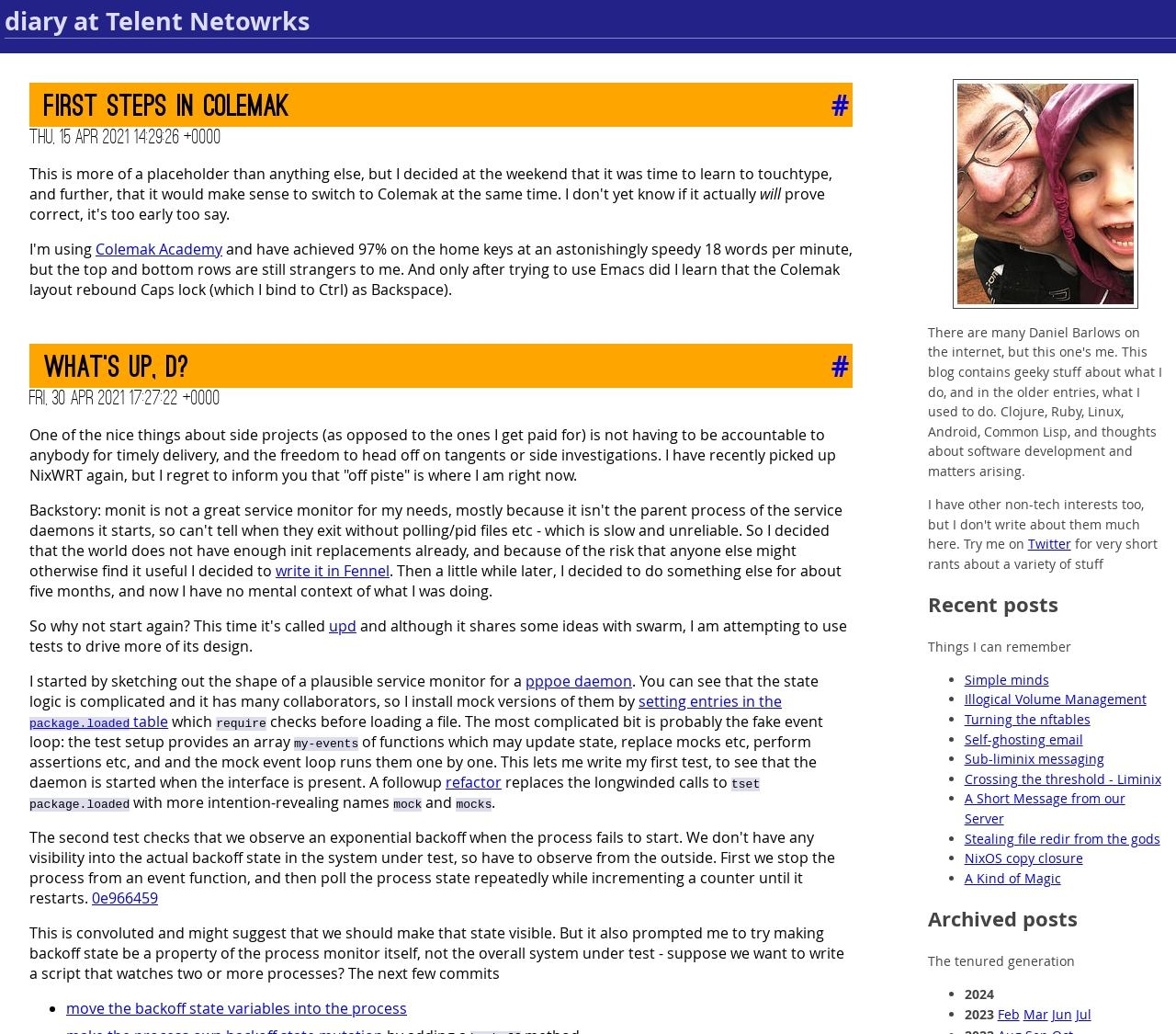Locate the bounding box coordinates of the region to be clicked to comply with the following instruction: "Visit the 'Twitter' page". The coordinates must be four float numbers between 0 and 1, in the form [left, top, right, bottom].

[0.874, 0.518, 0.911, 0.534]